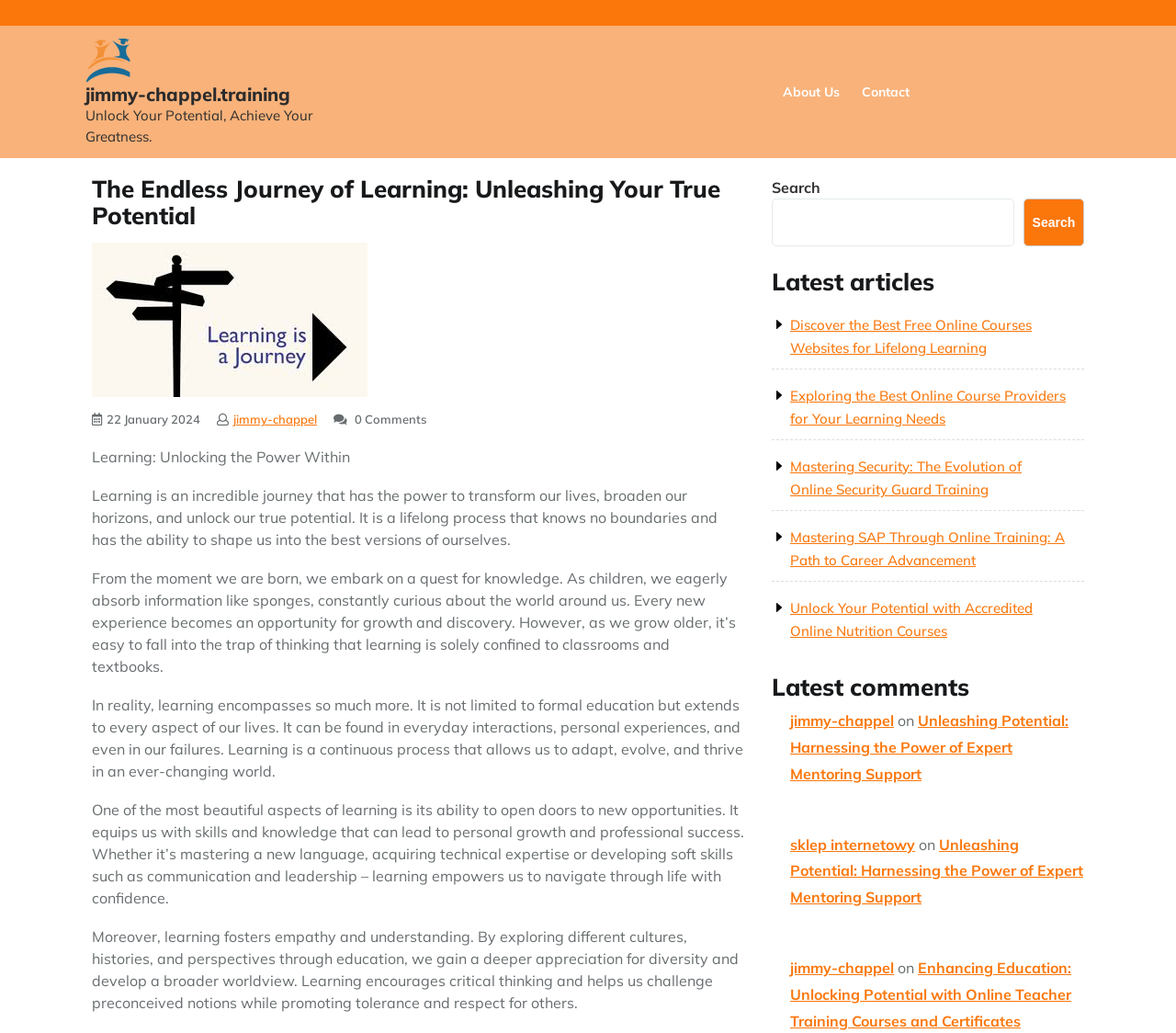Can you find the bounding box coordinates of the area I should click to execute the following instruction: "Search for something"?

[0.656, 0.192, 0.862, 0.239]